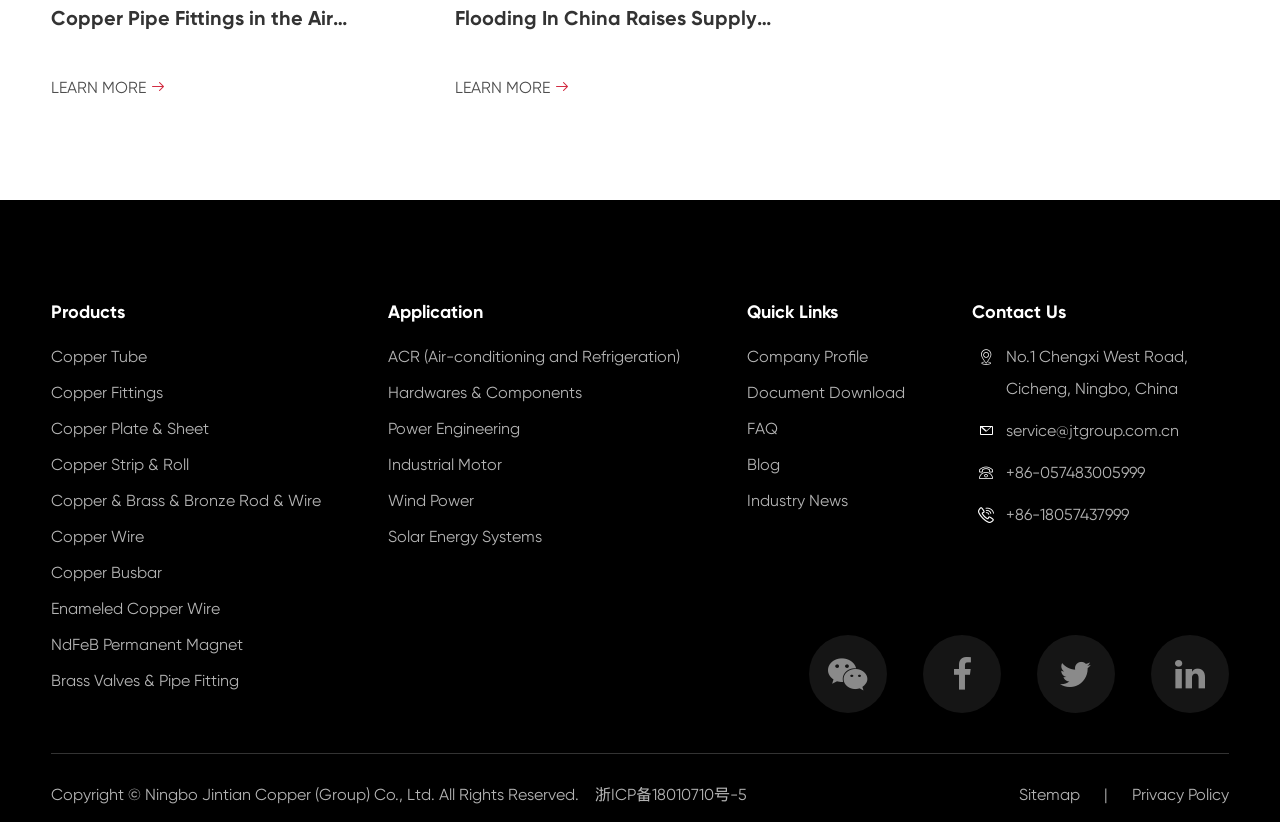Please locate the bounding box coordinates of the element that should be clicked to achieve the given instruction: "Click on the 'GENERAL' link".

None